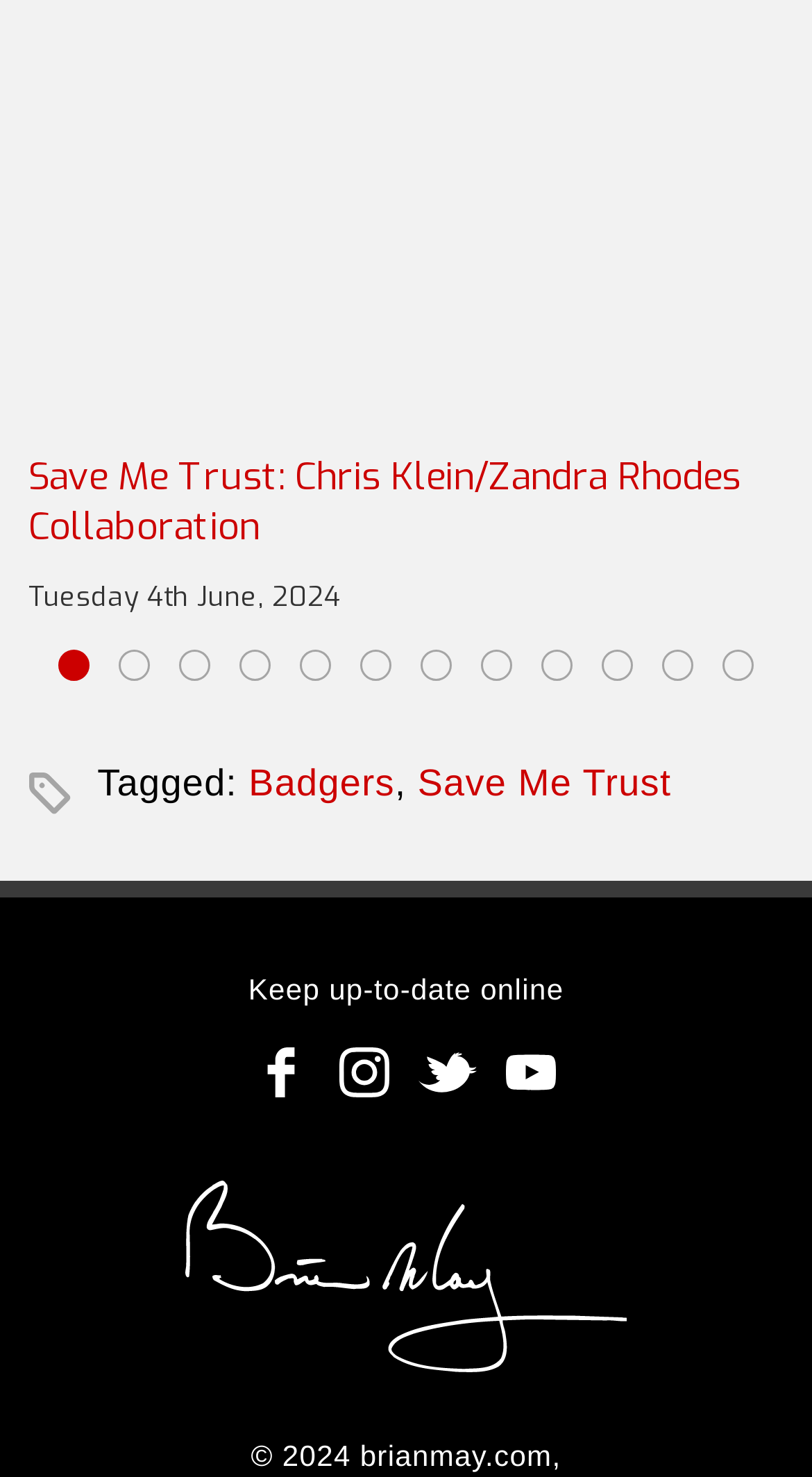Can you give a comprehensive explanation to the question given the content of the image?
What is the title of the collaboration?

The title of the collaboration is mentioned in the heading element with the text 'Save Me Trust: Chris Klein/Zandra Rhodes Collaboration'.